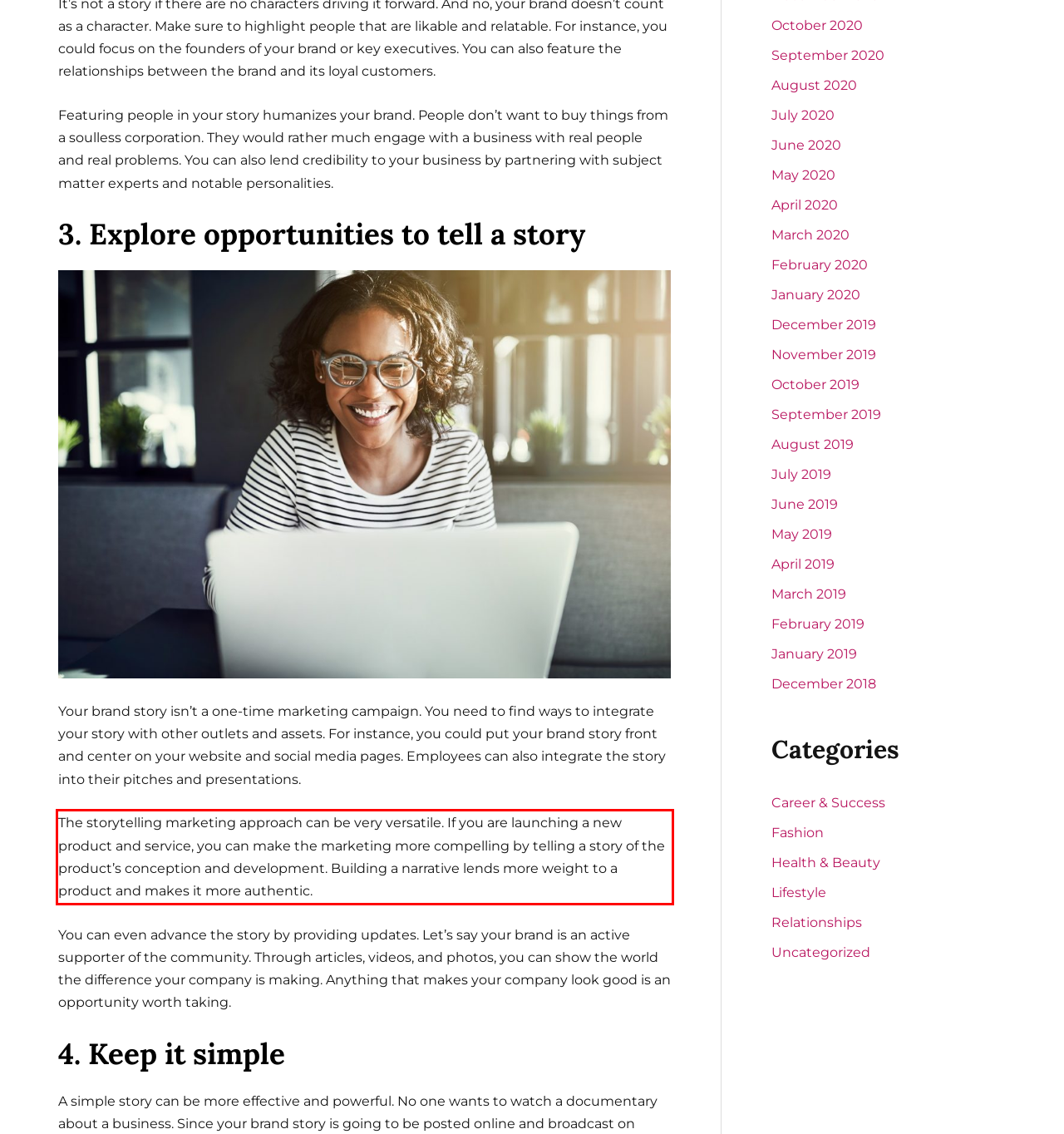Given a screenshot of a webpage, identify the red bounding box and perform OCR to recognize the text within that box.

The storytelling marketing approach can be very versatile. If you are launching a new product and service, you can make the marketing more compelling by telling a story of the product’s conception and development. Building a narrative lends more weight to a product and makes it more authentic.